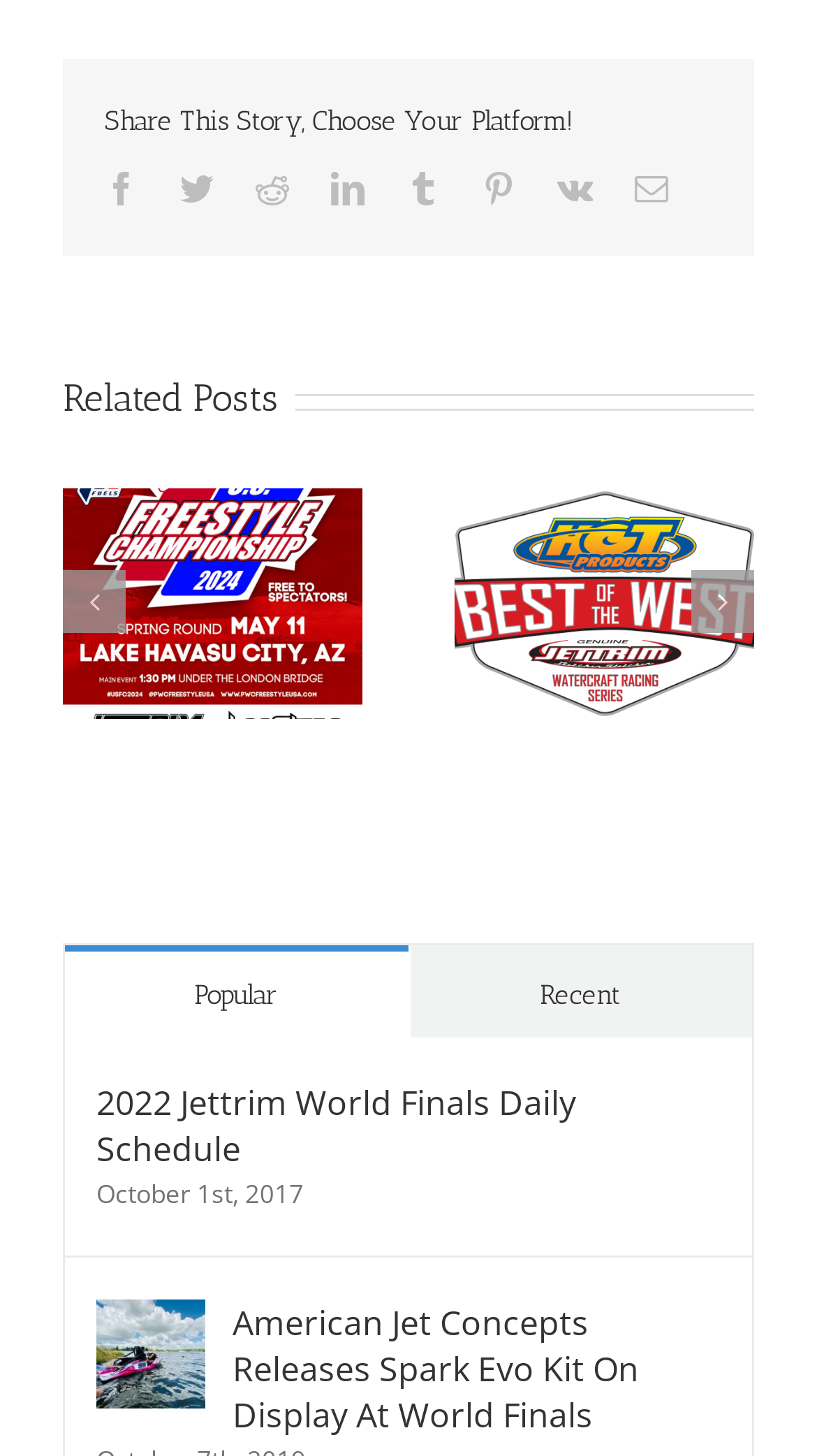Please specify the bounding box coordinates of the clickable region necessary for completing the following instruction: "Read article about 2022 Jettrim World Finals Daily Schedule". The coordinates must consist of four float numbers between 0 and 1, i.e., [left, top, right, bottom].

[0.118, 0.742, 0.882, 0.805]